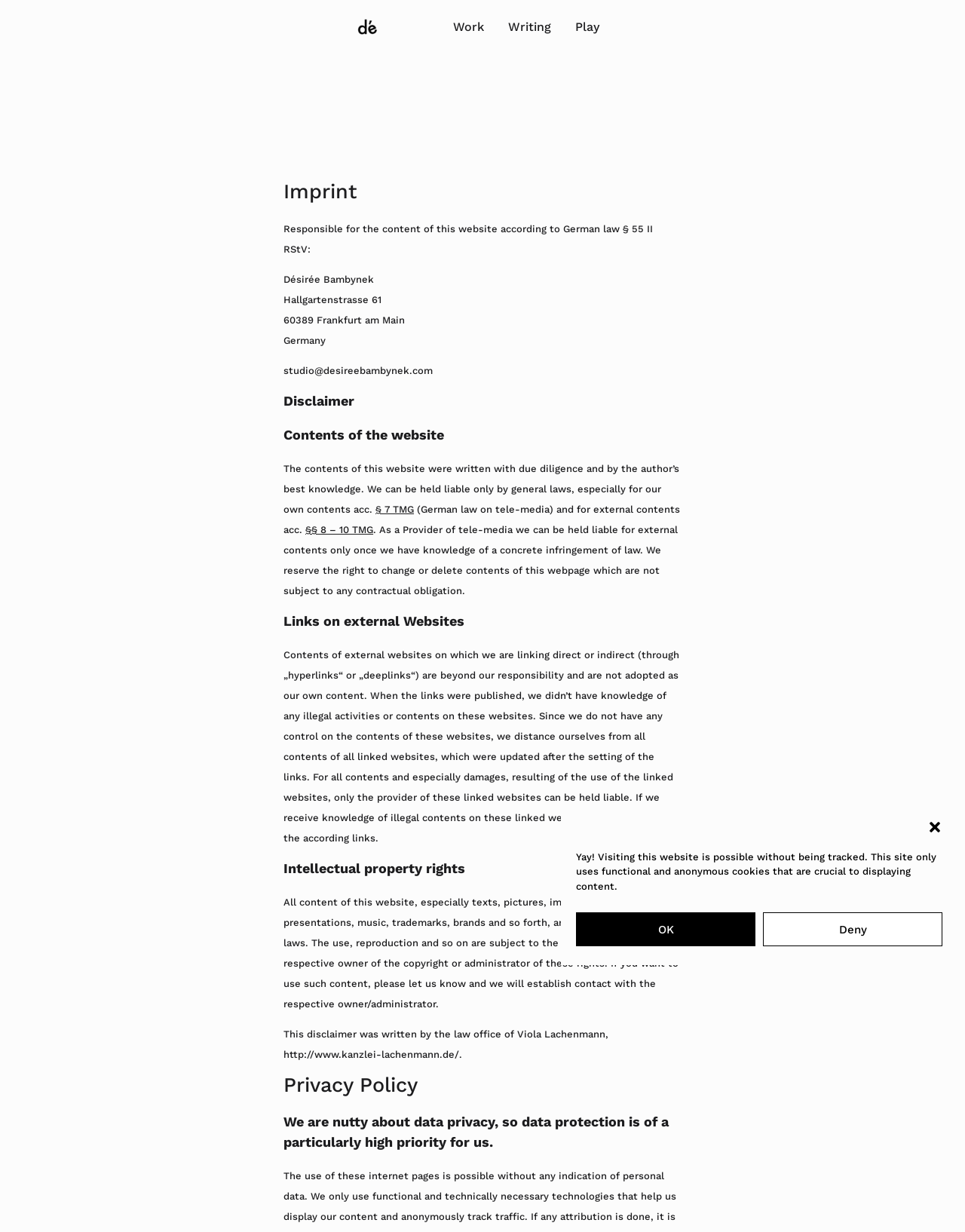Who is responsible for the content of this website?
Provide a detailed and well-explained answer to the question.

I found this information by looking at the section of the webpage that mentions 'Responsible for the content of this website according to German law § 55 II RStV:' and it says 'Désirée Bambynek'.